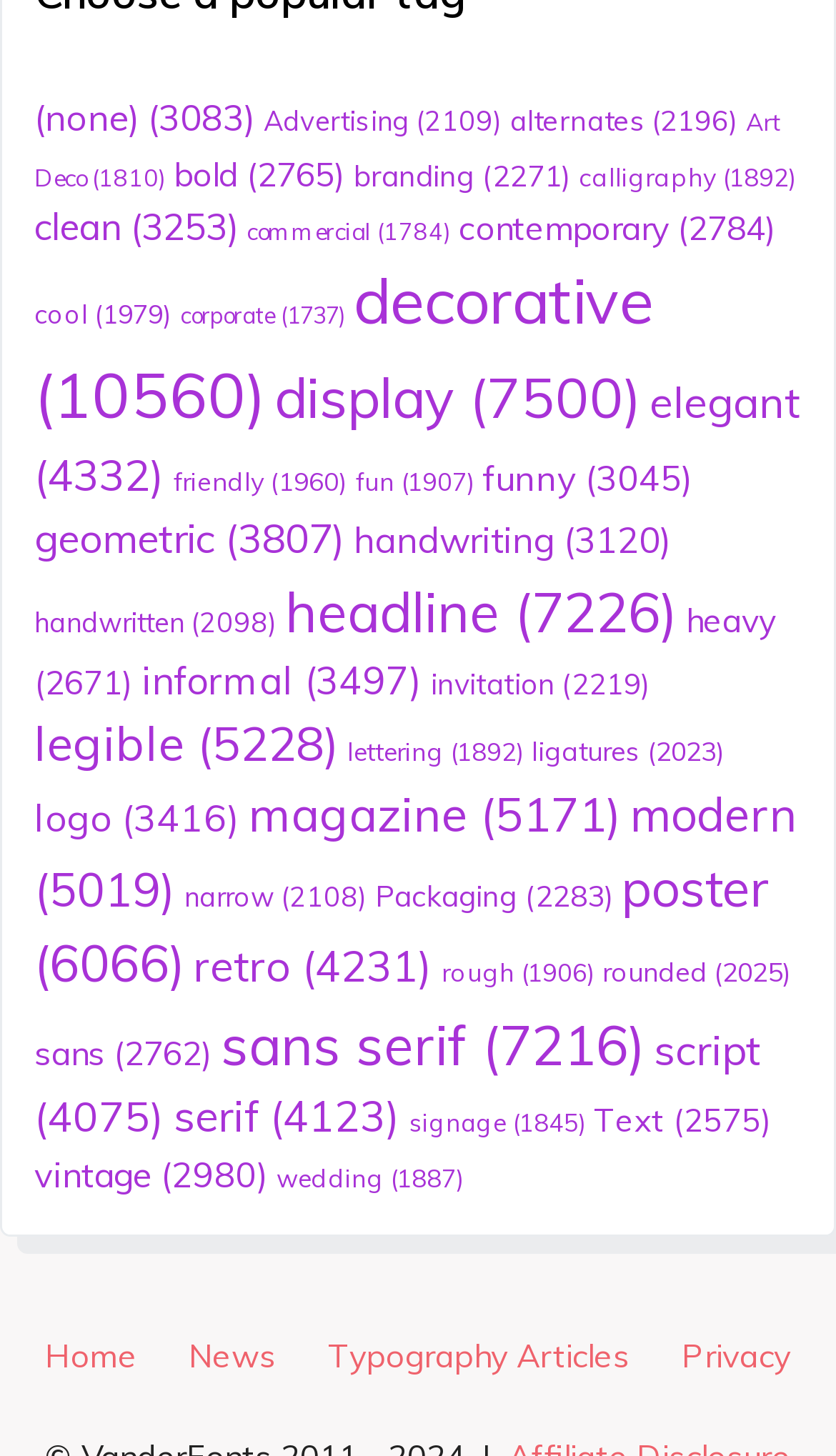Provide the bounding box coordinates of the HTML element this sentence describes: "Privacy". The bounding box coordinates consist of four float numbers between 0 and 1, i.e., [left, top, right, bottom].

[0.815, 0.917, 0.946, 0.945]